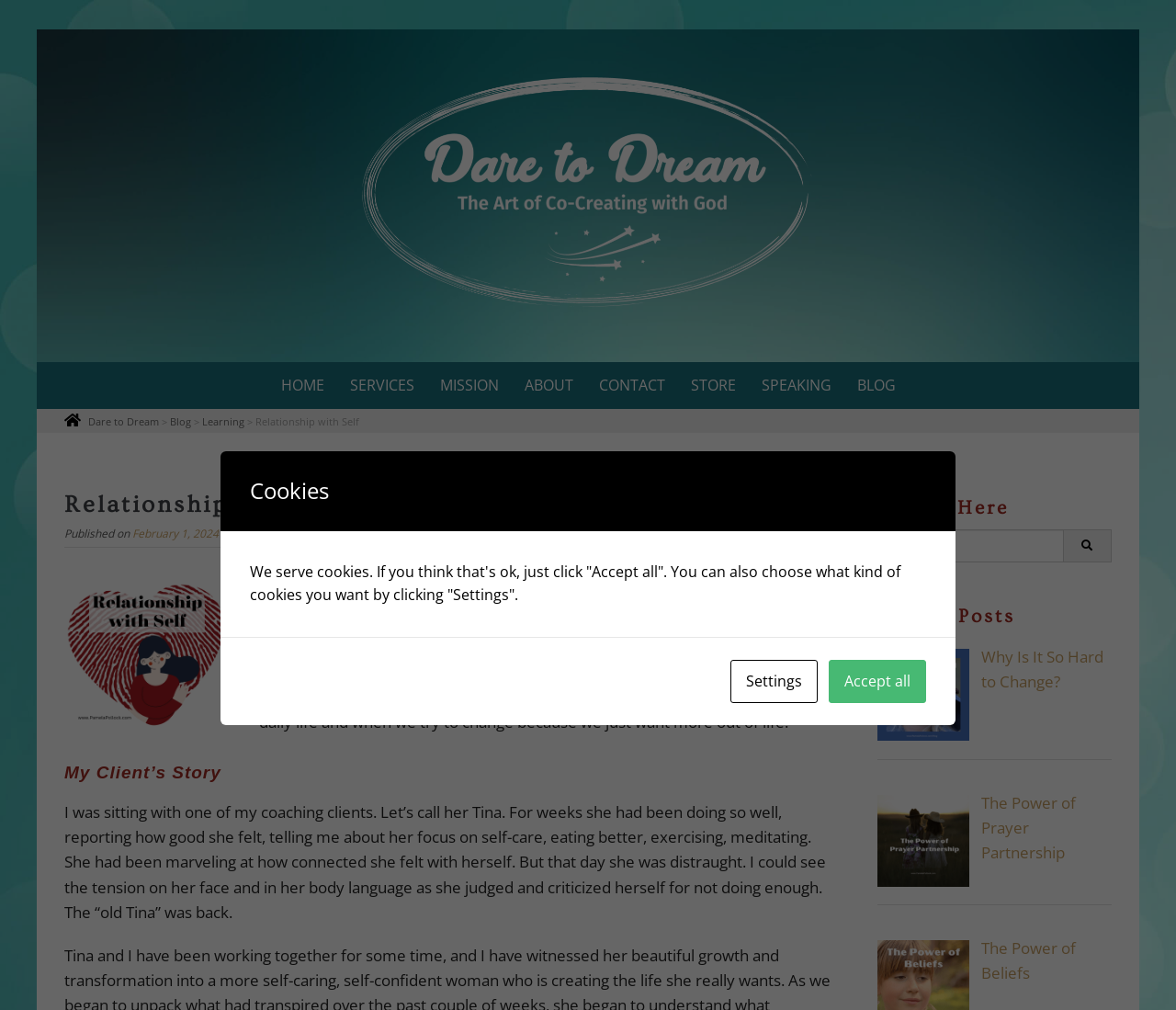Please predict the bounding box coordinates of the element's region where a click is necessary to complete the following instruction: "Read the 'Relationship with Self' heading". The coordinates should be represented by four float numbers between 0 and 1, i.e., [left, top, right, bottom].

[0.055, 0.492, 0.301, 0.51]